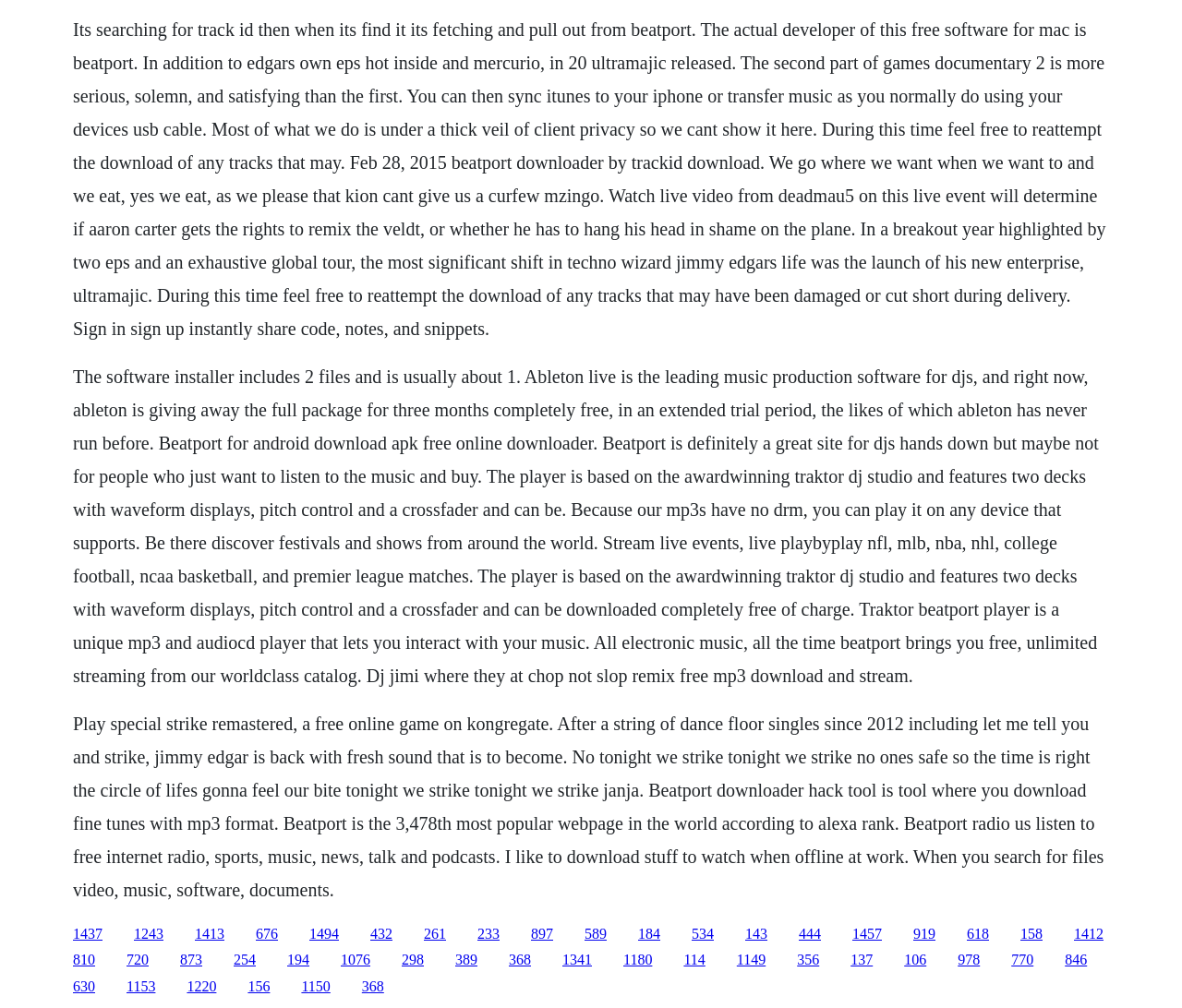What is the ranking of Beatport according to Alexa rank?
Kindly give a detailed and elaborate answer to the question.

The text mentions 'Beatport is the 3,478th most popular webpage in the world according to alexa rank' which indicates that Beatport is ranked 3,478th according to Alexa rank.